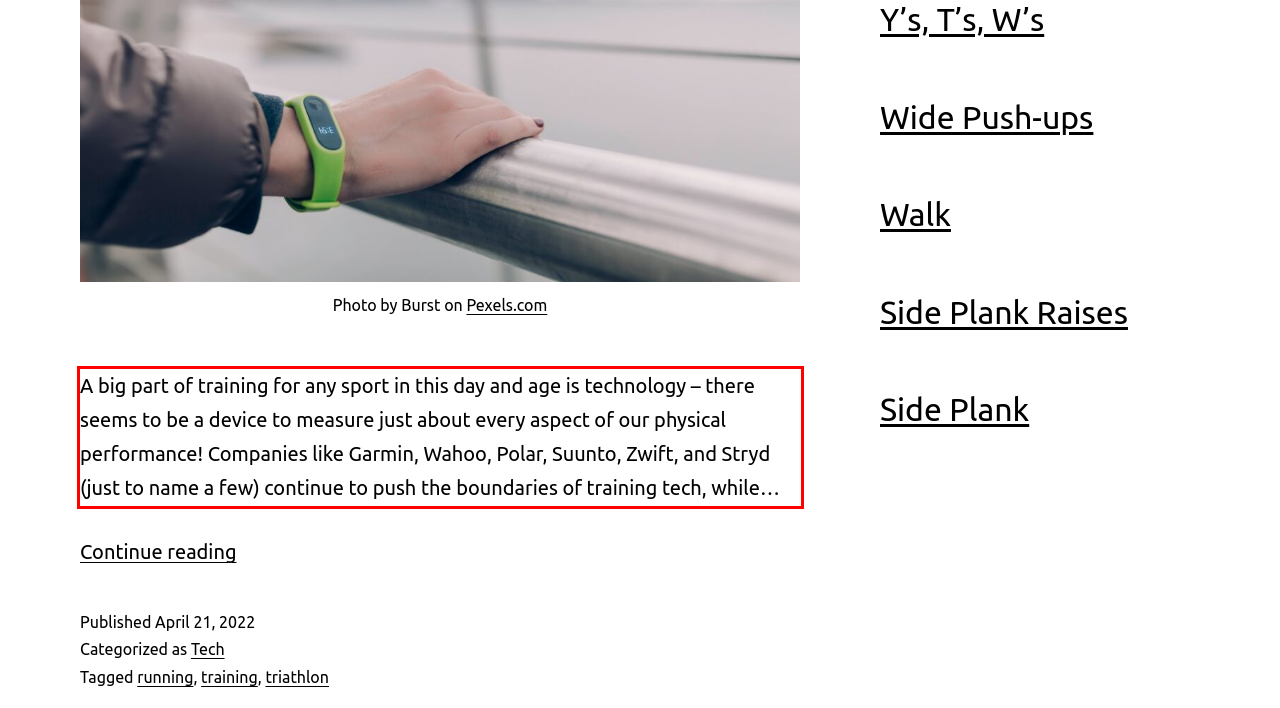Identify the text within the red bounding box on the webpage screenshot and generate the extracted text content.

A big part of training for any sport in this day and age is technology – there seems to be a device to measure just about every aspect of our physical performance! Companies like Garmin, Wahoo, Polar, Suunto, Zwift, and Stryd (just to name a few) continue to push the boundaries of training tech, while…